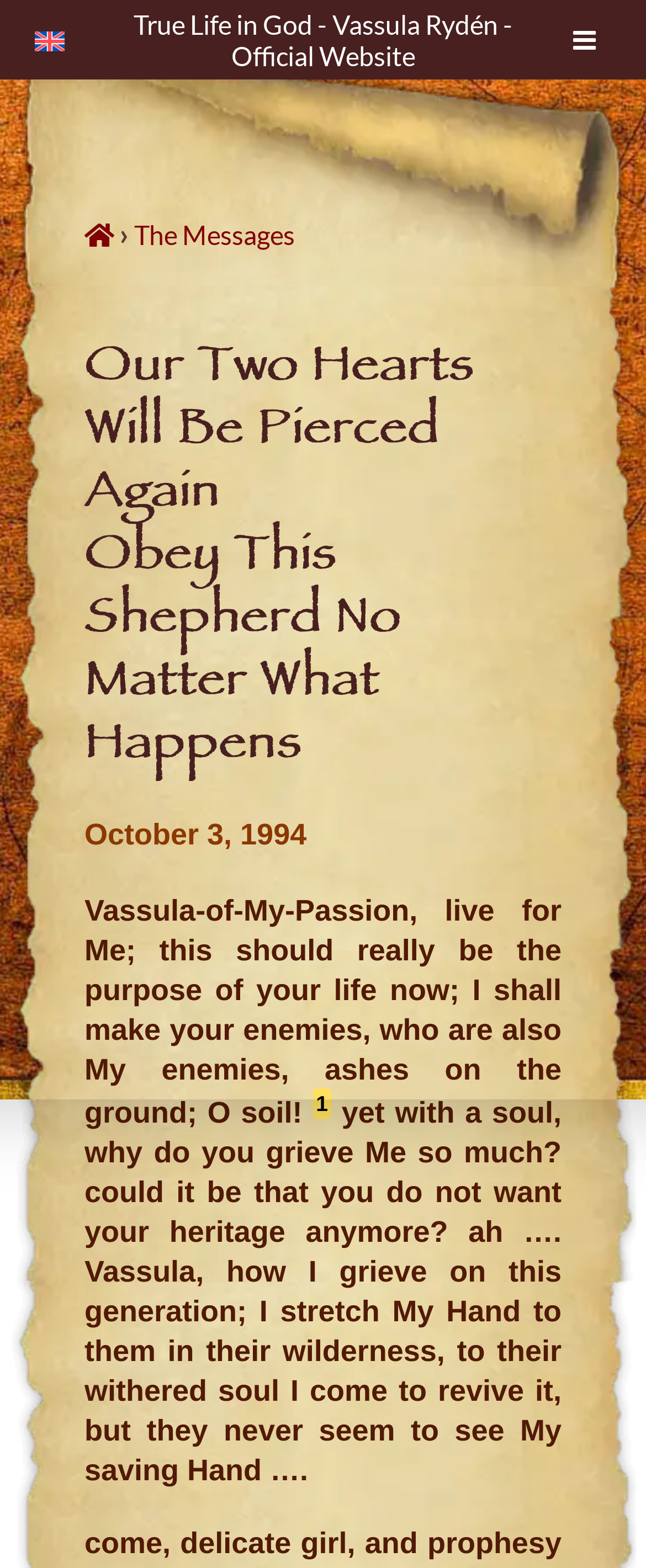Determine the bounding box for the described UI element: "The Messages".

[0.208, 0.139, 0.456, 0.159]